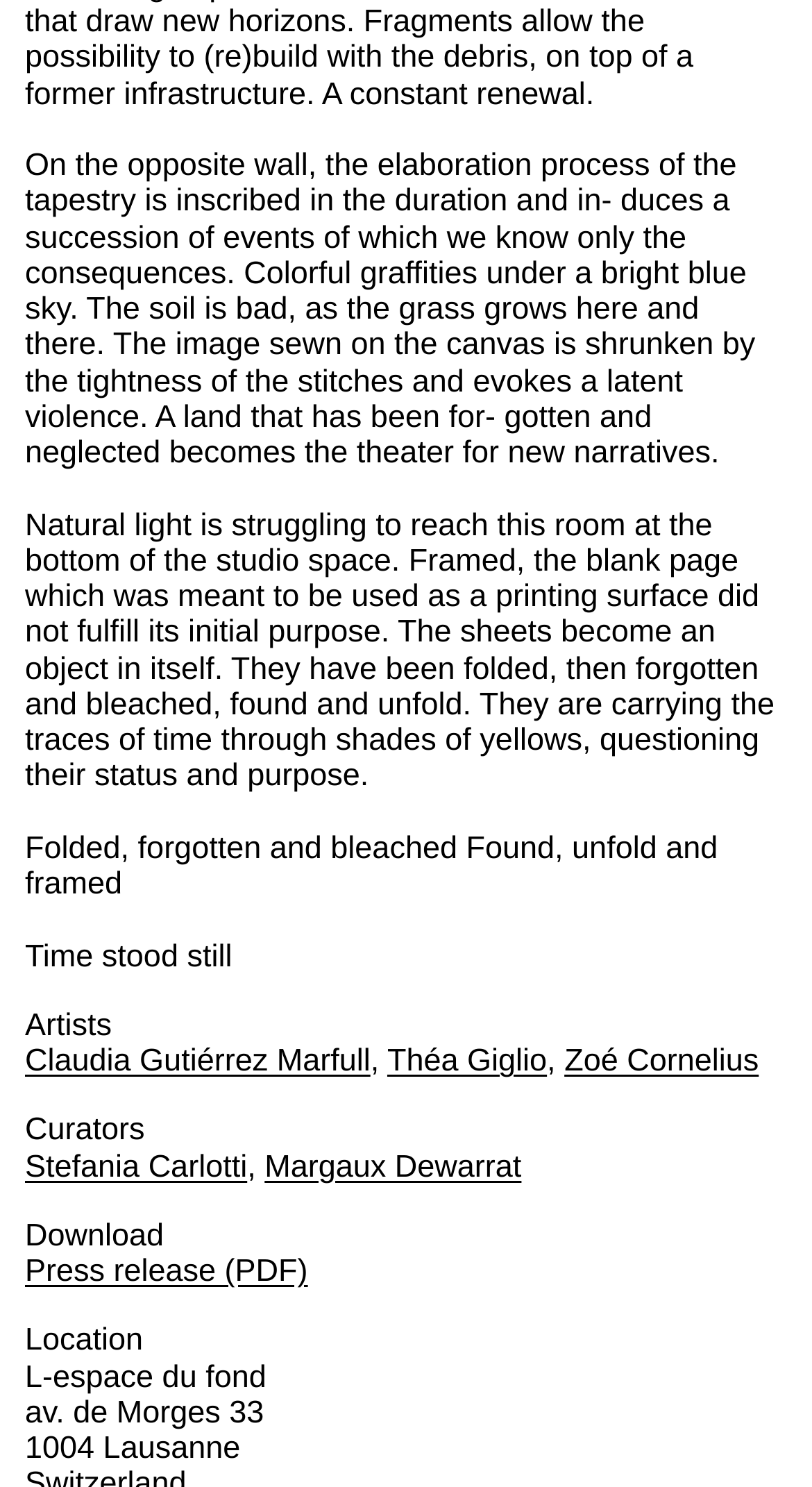Please examine the image and answer the question with a detailed explanation:
What is the title of the artwork with the description 'Folded, forgotten and bleached Found, unfold and framed'?

The title of the artwork with the description 'Folded, forgotten and bleached Found, unfold and framed' is the same as the description, which suggests that the artwork is titled 'Folded, forgotten and bleached Found, unfold and framed'. This information is obtained by reading the text associated with the artwork.